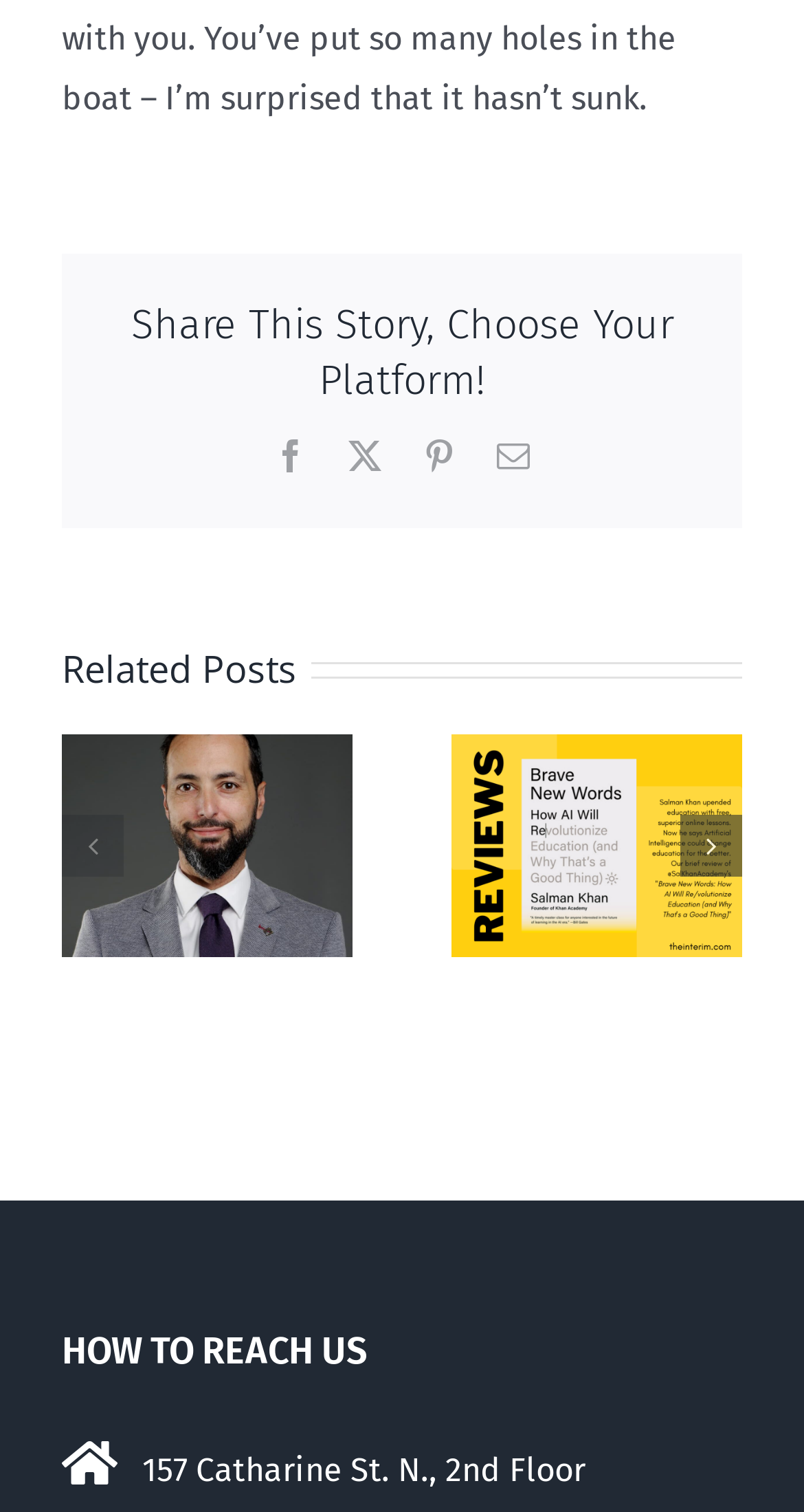Show the bounding box coordinates of the region that should be clicked to follow the instruction: "View related post."

[0.077, 0.424, 0.369, 0.461]